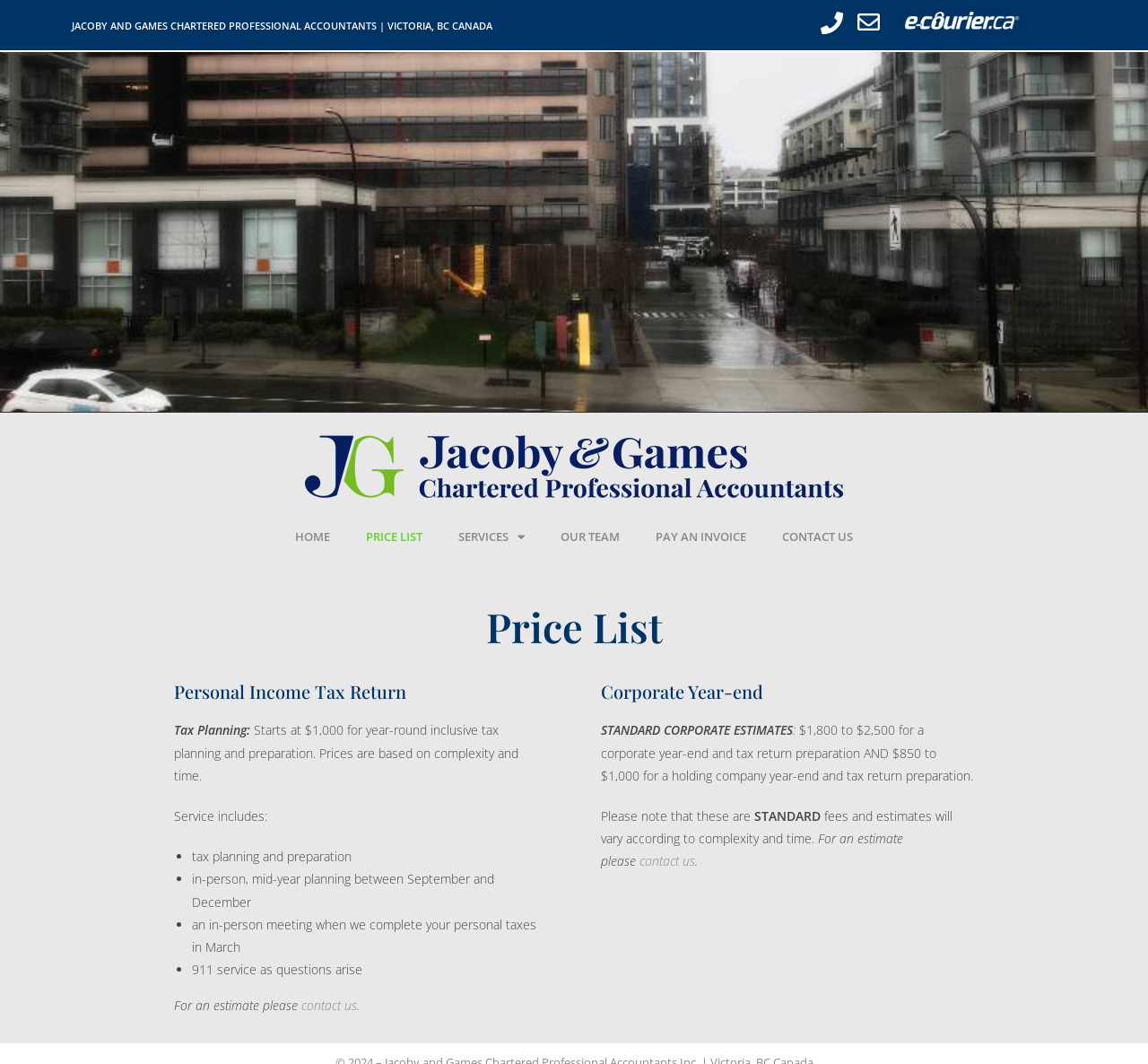Find the bounding box coordinates of the element I should click to carry out the following instruction: "Click on SERVICES".

[0.384, 0.485, 0.473, 0.524]